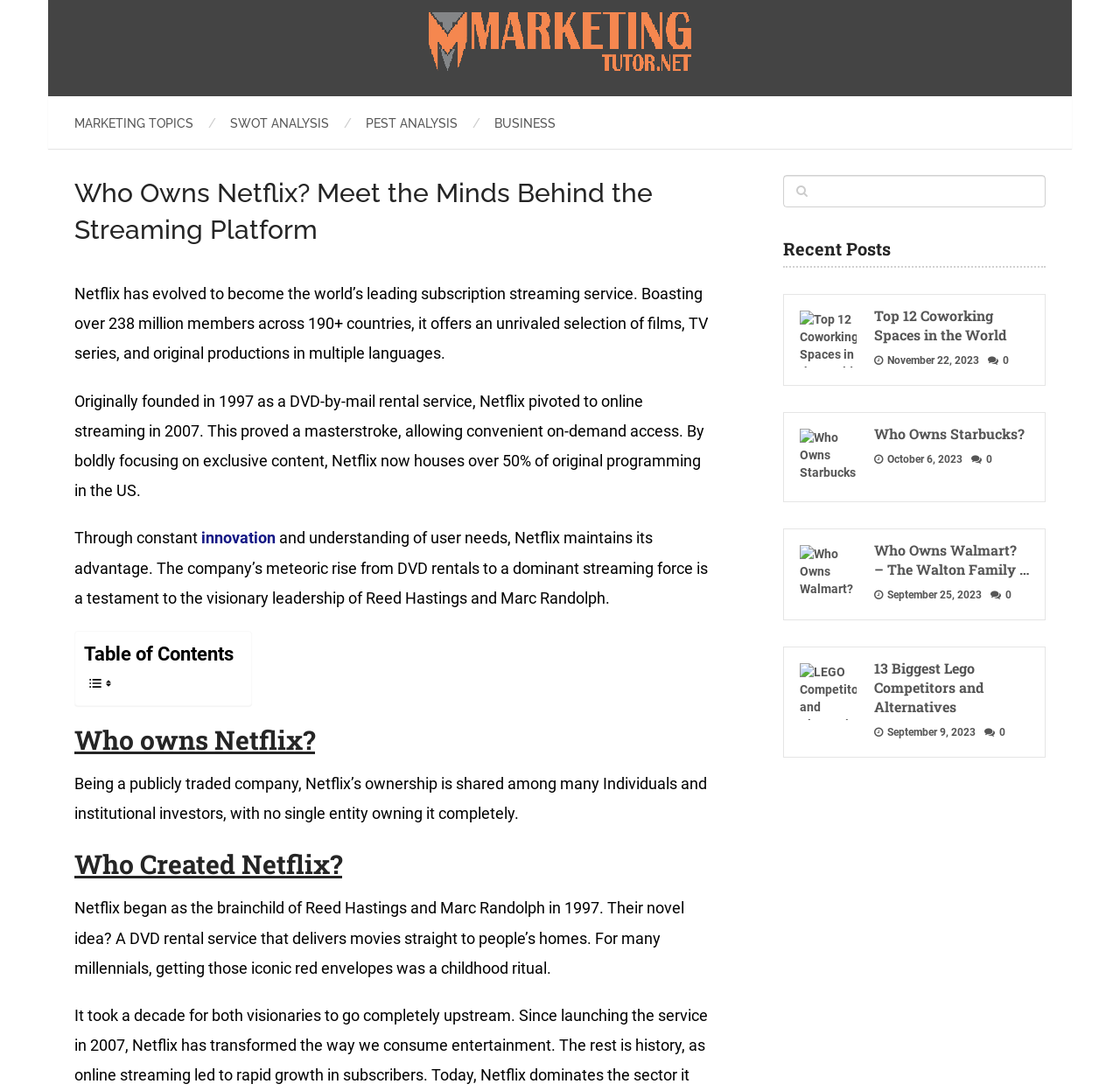Provide the bounding box coordinates, formatted as (top-left x, top-left y, bottom-right x, bottom-right y), with all values being floating point numbers between 0 and 1. Identify the bounding box of the UI element that matches the description: name="s"

[0.733, 0.161, 0.933, 0.189]